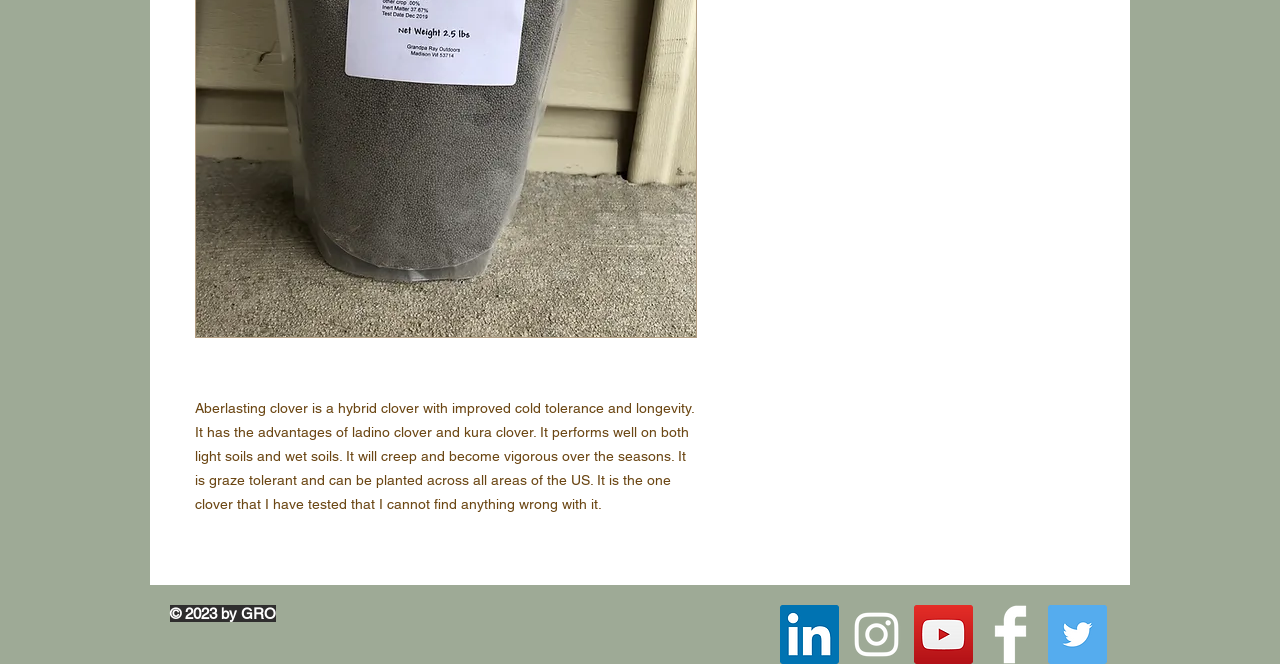Determine the bounding box for the UI element that matches this description: "aria-label="Twitter Social Icon"".

[0.819, 0.909, 0.865, 0.997]